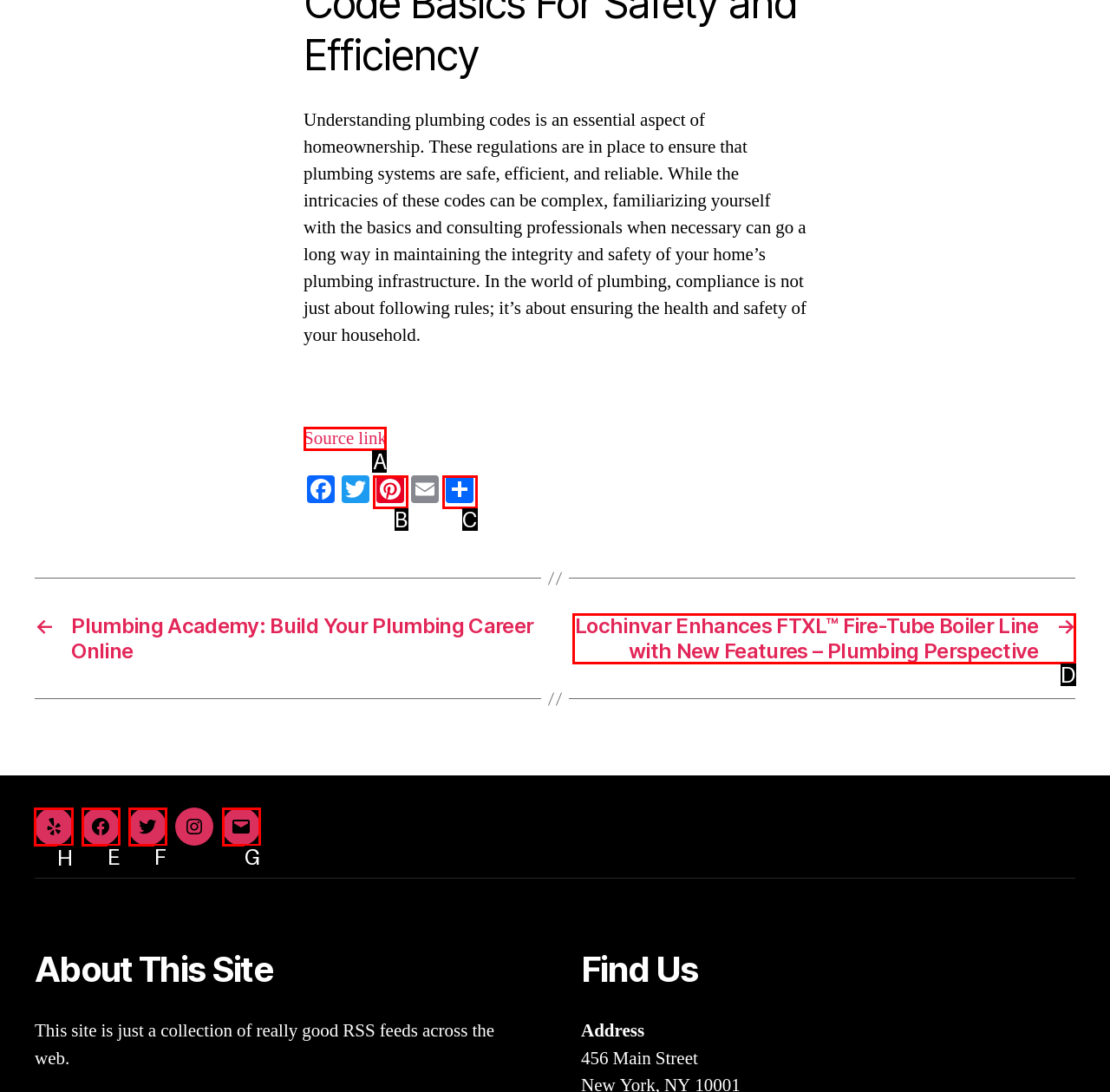Figure out which option to click to perform the following task: Contact via Email
Provide the letter of the correct option in your response.

None